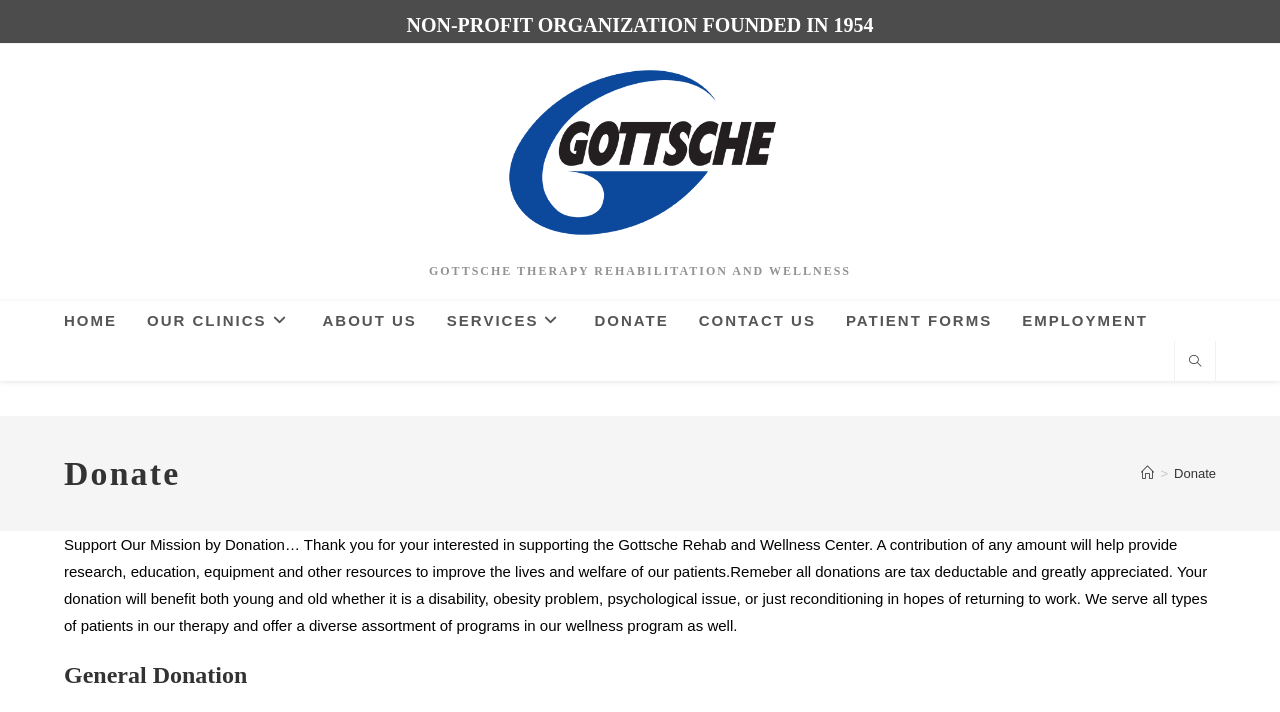Analyze the image and provide a detailed answer to the question: What is the name of the center?

The name of the center can be found in the static text 'Support Our Mission by Donation… Thank you for your interested in supporting the Gottsche Rehab and Wellness Center.' and also in the link 'Gottsche Therapy Rehabilitation and Wellness' at the top of the webpage.